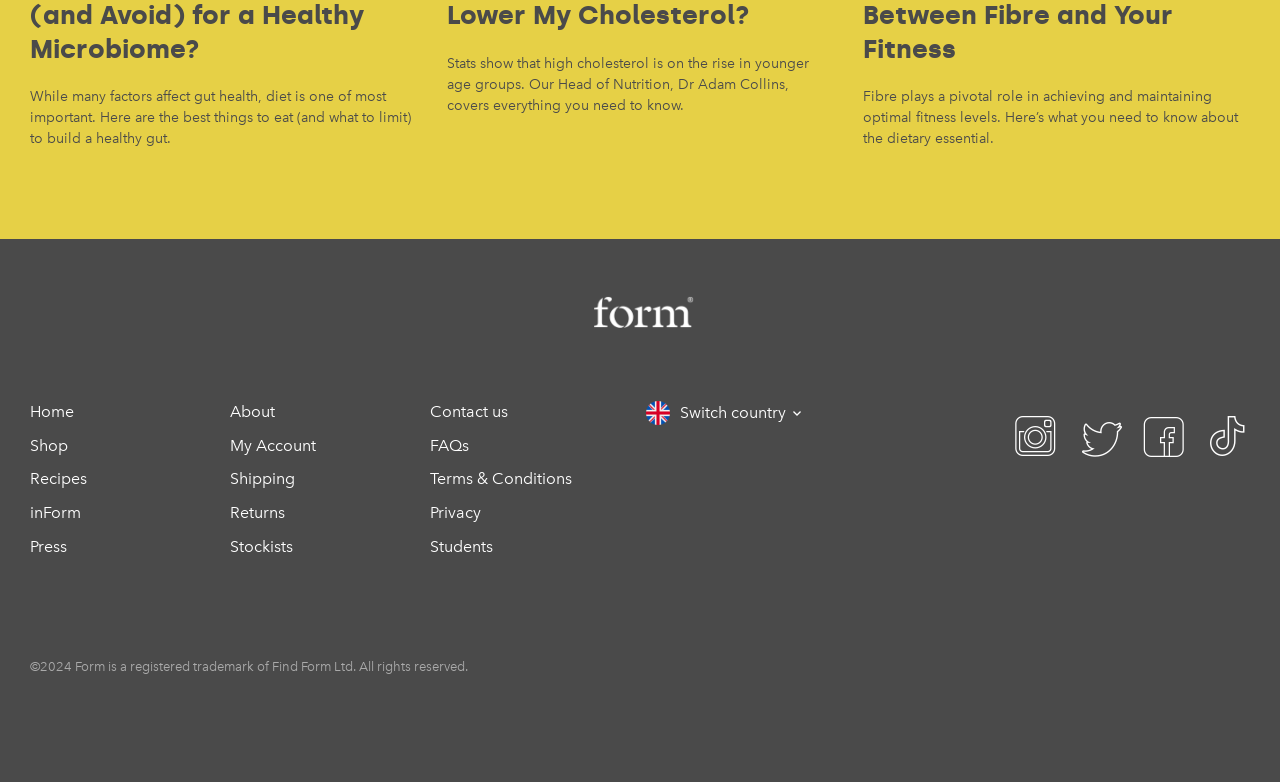Find the bounding box coordinates of the element to click in order to complete the given instruction: "Check the 'Terms & Conditions'."

[0.336, 0.6, 0.447, 0.625]